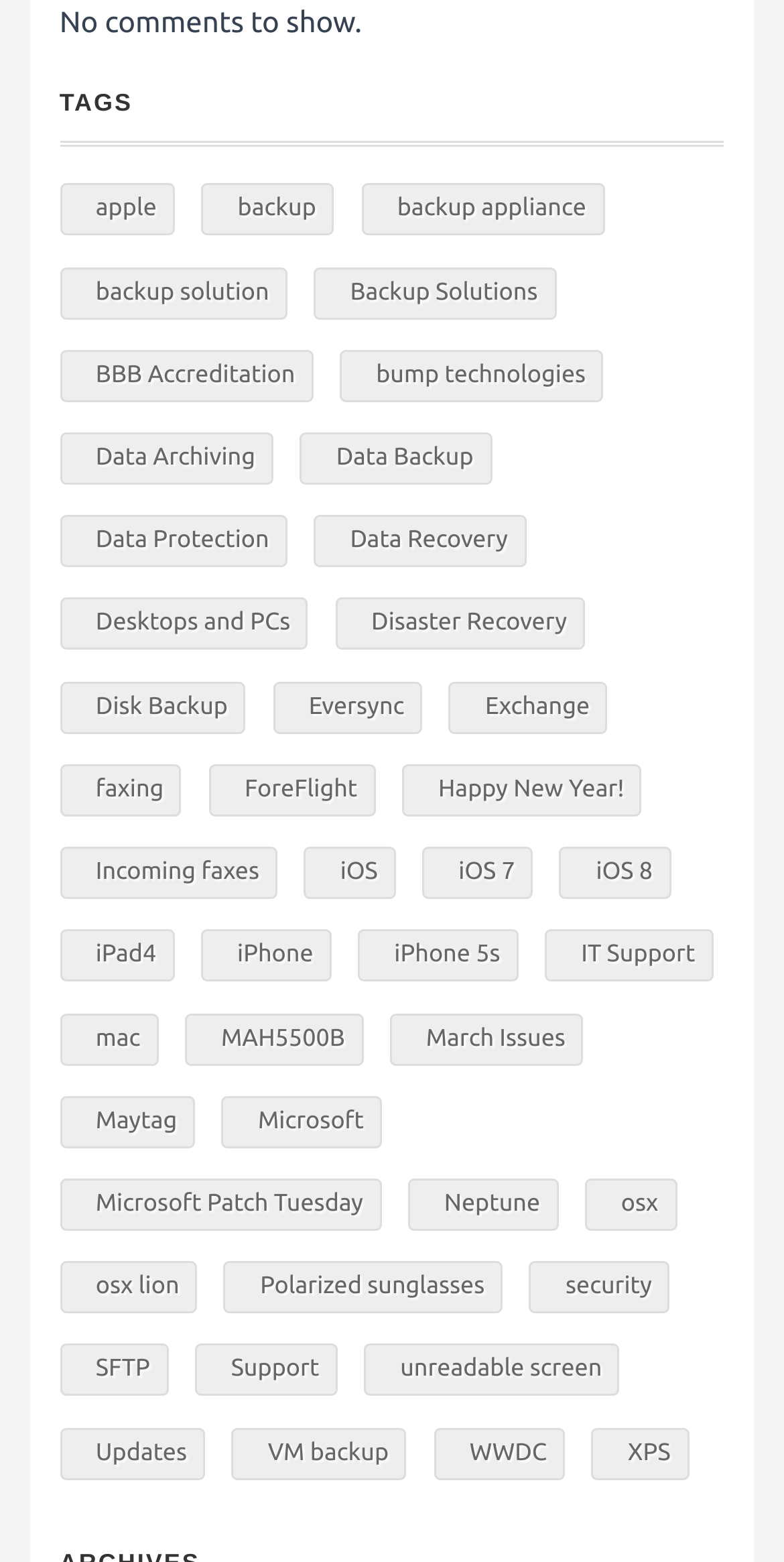Find and specify the bounding box coordinates that correspond to the clickable region for the instruction: "Explore 'IT Support' topics".

[0.695, 0.595, 0.91, 0.629]